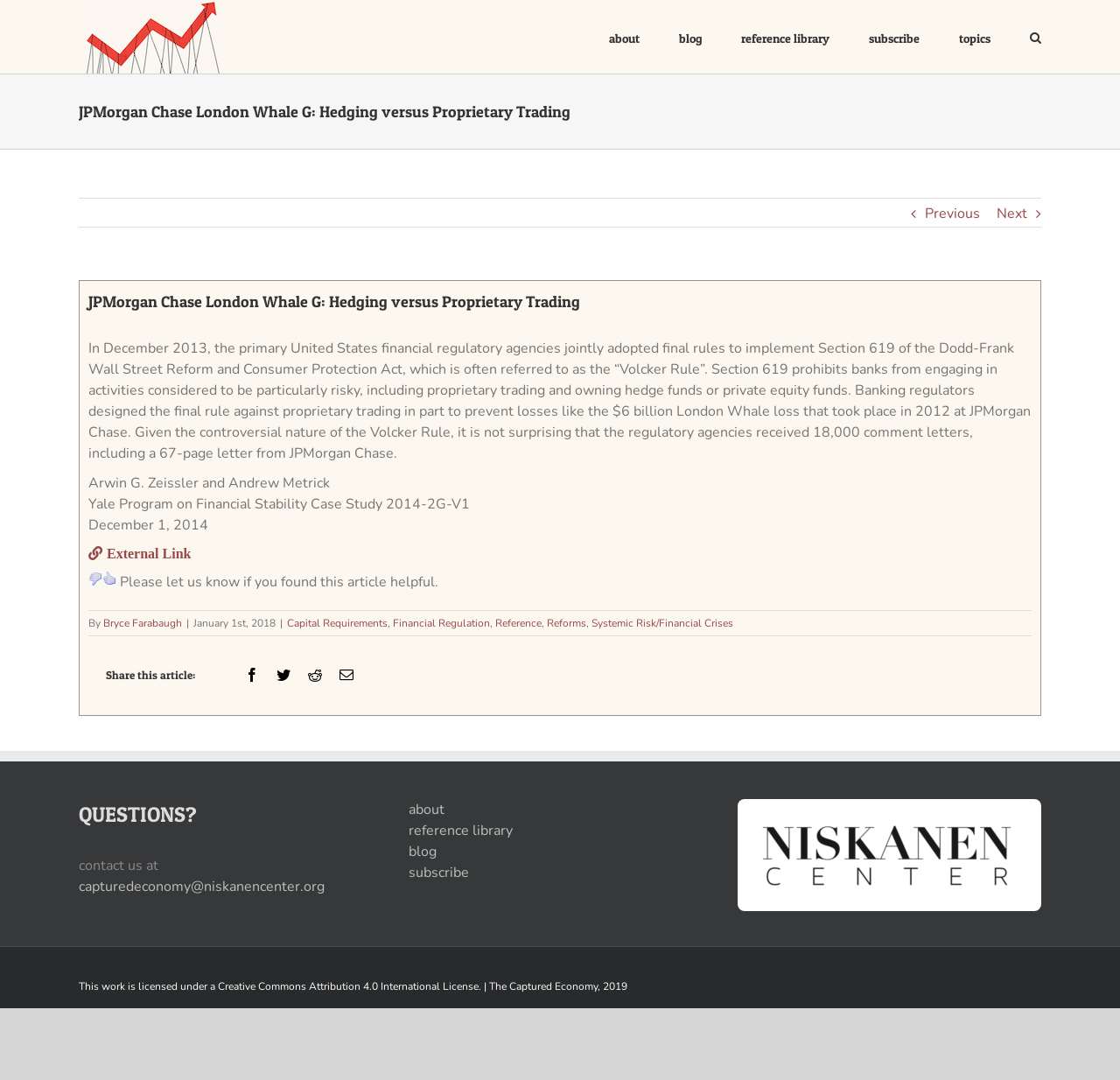Using the information in the image, give a detailed answer to the following question: Who are the authors of the article?

The authors of the article can be found by looking at the StaticText element 'Arwin G. Zeissler and Andrew Metrick' which is present below the heading of the article. This element indicates that the authors of the article are Arwin G. Zeissler and Andrew Metrick.